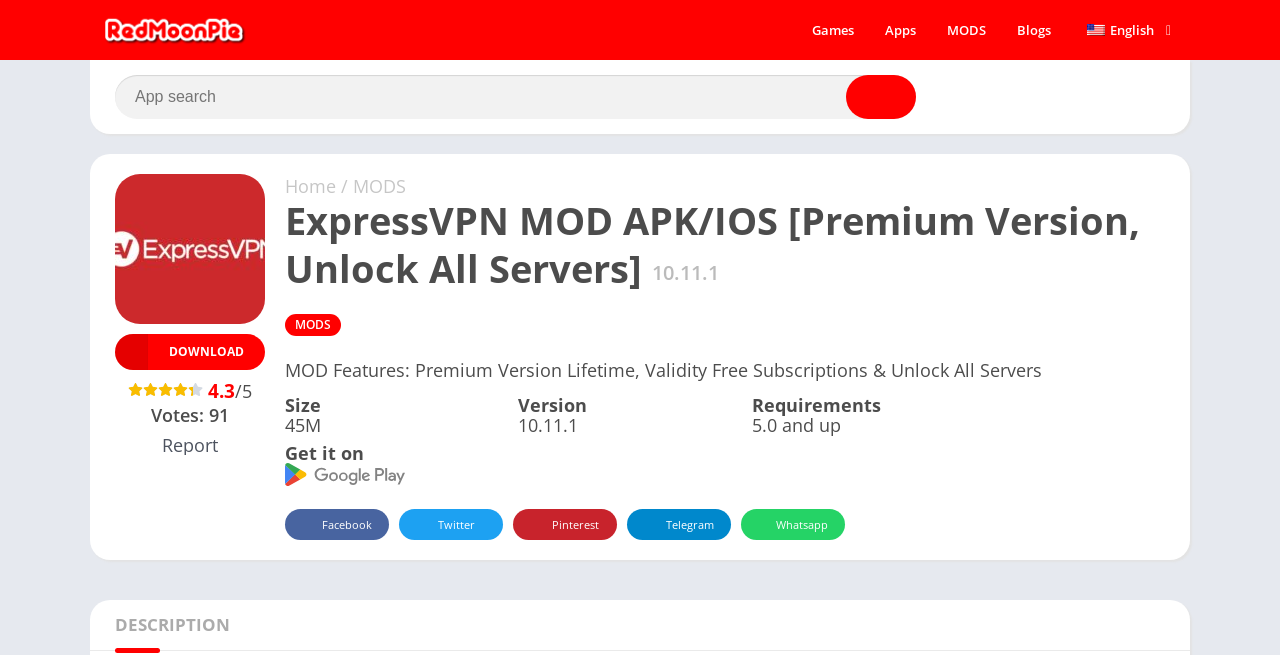Please predict the bounding box coordinates of the element's region where a click is necessary to complete the following instruction: "Download ExpressVPN MOD APK/IOS". The coordinates should be represented by four float numbers between 0 and 1, i.e., [left, top, right, bottom].

[0.09, 0.51, 0.207, 0.565]